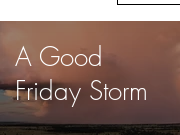Give a detailed account of the contents of the image.

The image is titled "A Good Friday Storm" and captures a dramatic atmospheric scene. Featuring a striking blend of colors, the sky showcases a tumultuous background, possibly indicating an impending storm. The text overlay, with its sleek font, emphasizes the artwork's title, inviting viewers to explore the beauty and intensity of nature during such weather phenomena. This visual representation encapsulates the raw power of nature, evoking a sense of awe and reflection on the ever-changing weather patterns.